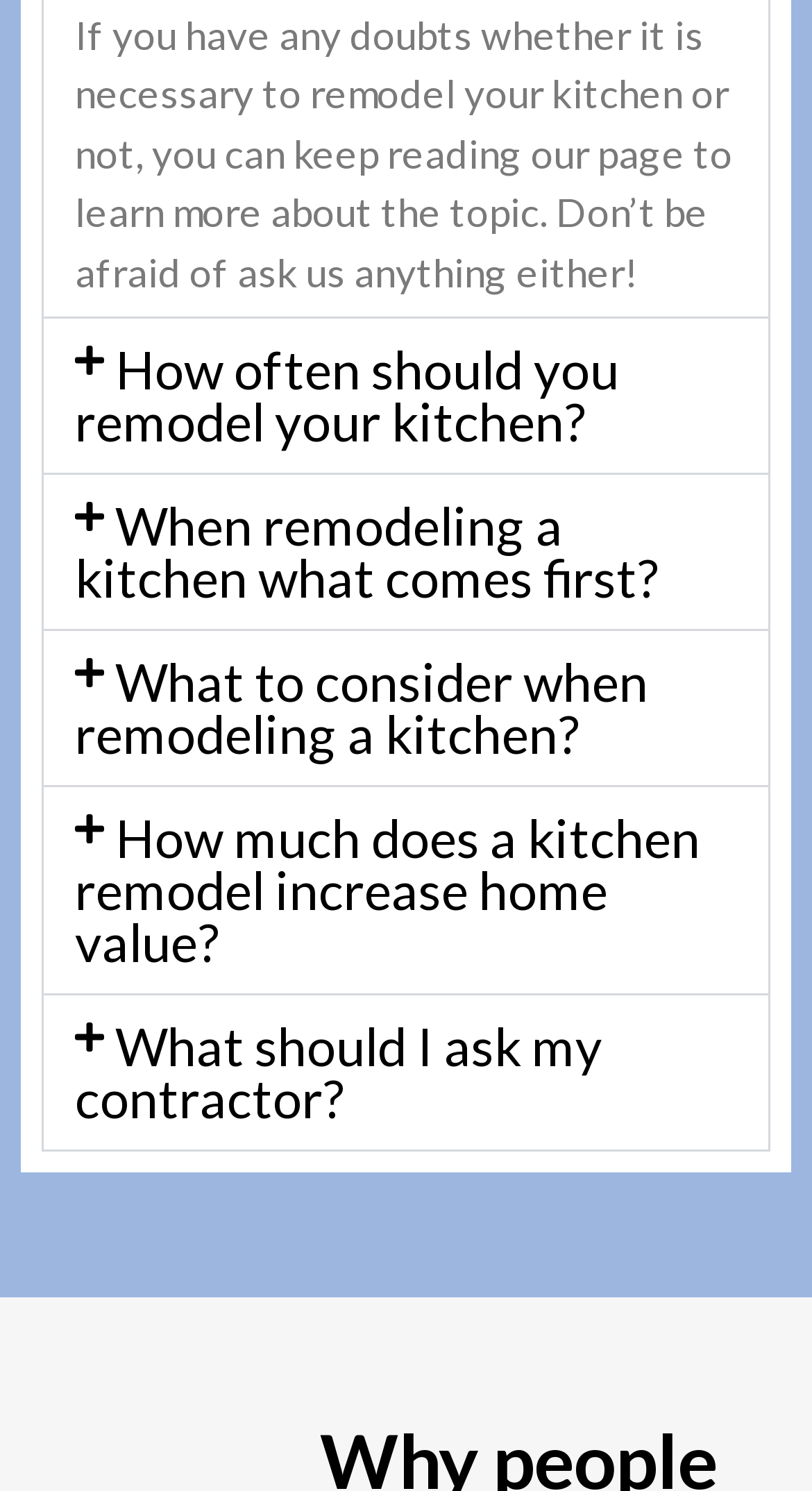Identify the bounding box coordinates for the element you need to click to achieve the following task: "Explore 'What to consider when remodeling a kitchen?'". The coordinates must be four float values ranging from 0 to 1, formatted as [left, top, right, bottom].

[0.092, 0.436, 0.798, 0.513]